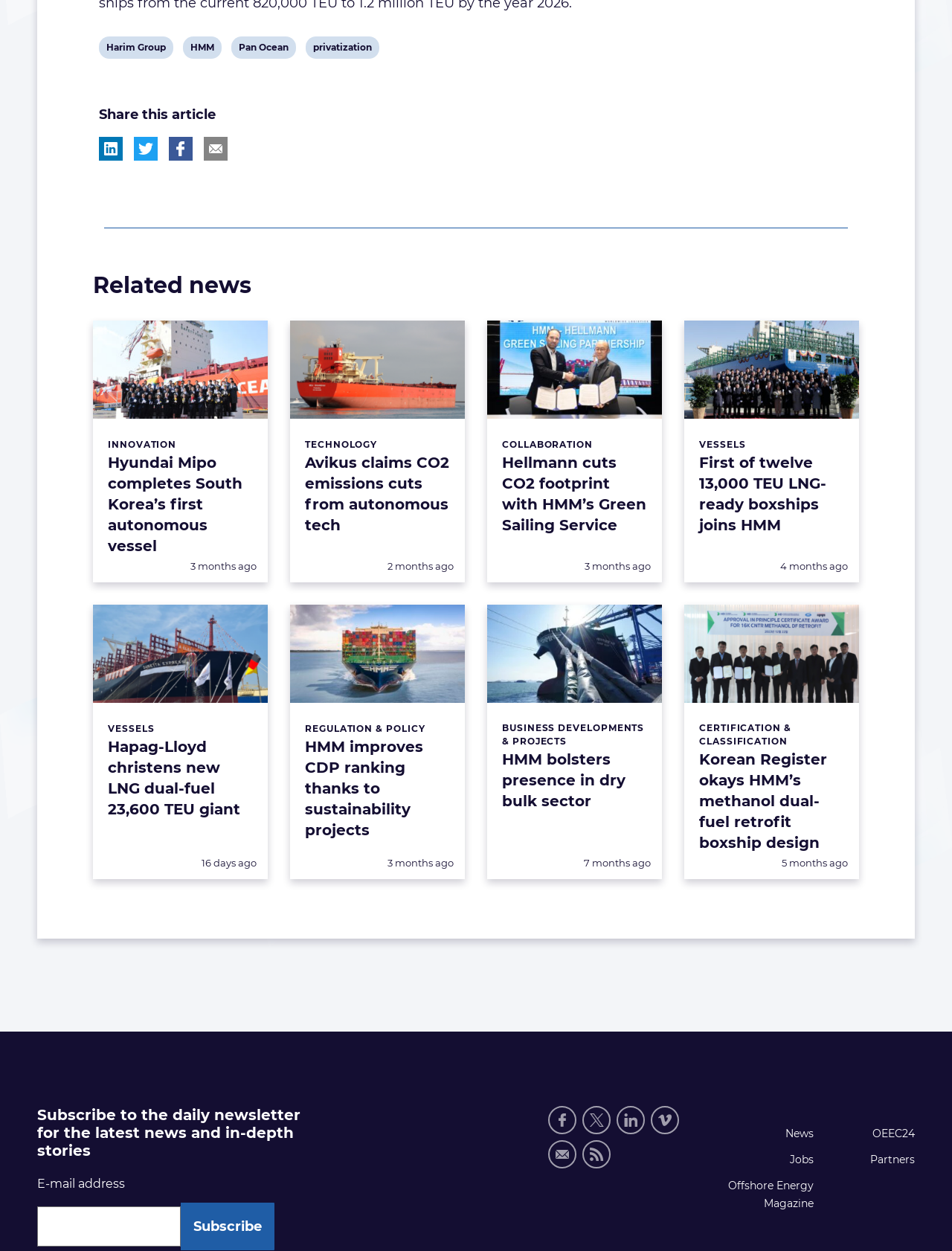Determine the bounding box coordinates of the region I should click to achieve the following instruction: "Subscribe to the daily newsletter". Ensure the bounding box coordinates are four float numbers between 0 and 1, i.e., [left, top, right, bottom].

[0.19, 0.961, 0.289, 0.999]